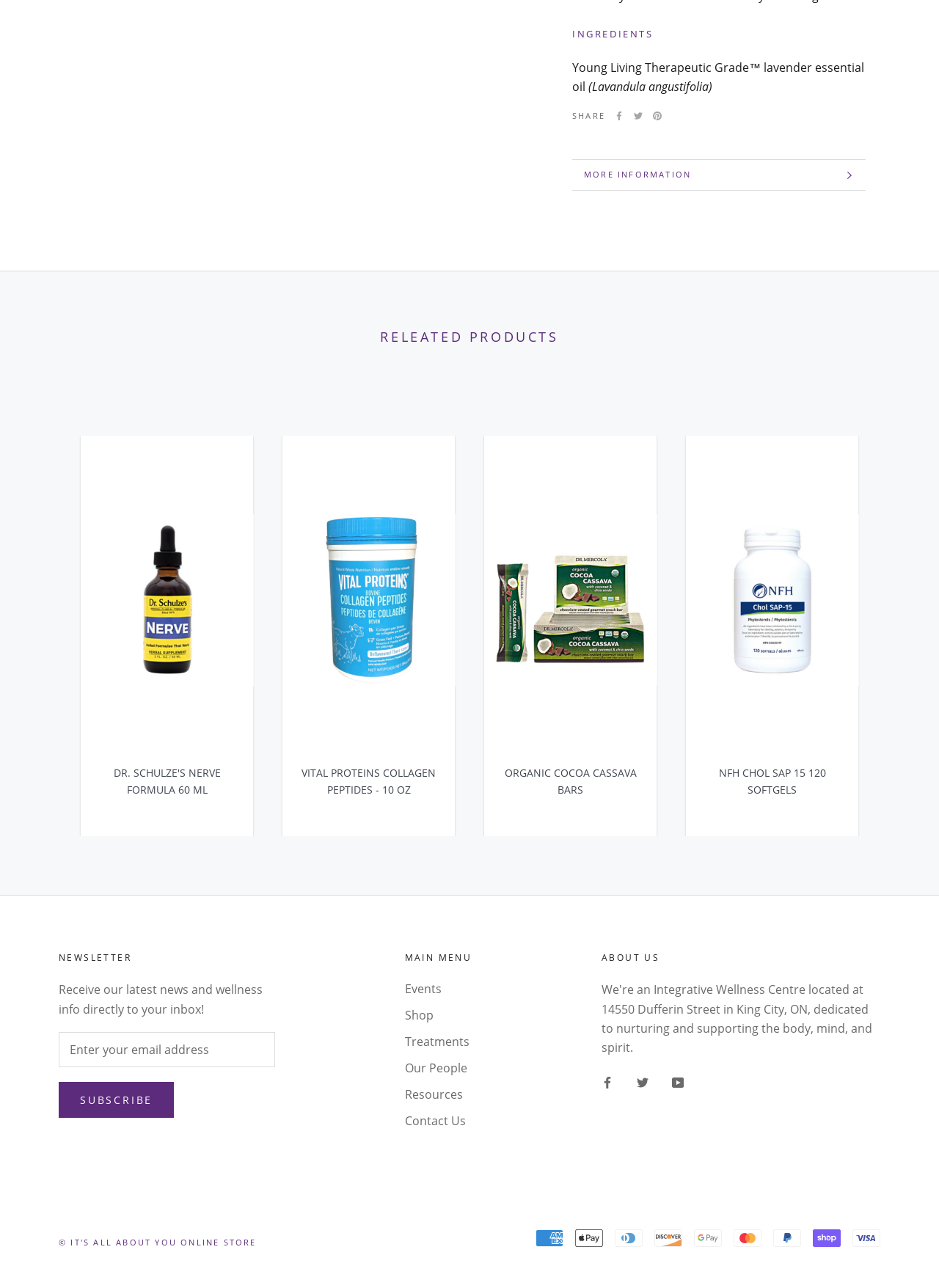Please identify the bounding box coordinates of the element's region that needs to be clicked to fulfill the following instruction: "Subscribe to the newsletter". The bounding box coordinates should consist of four float numbers between 0 and 1, i.e., [left, top, right, bottom].

[0.062, 0.84, 0.185, 0.868]